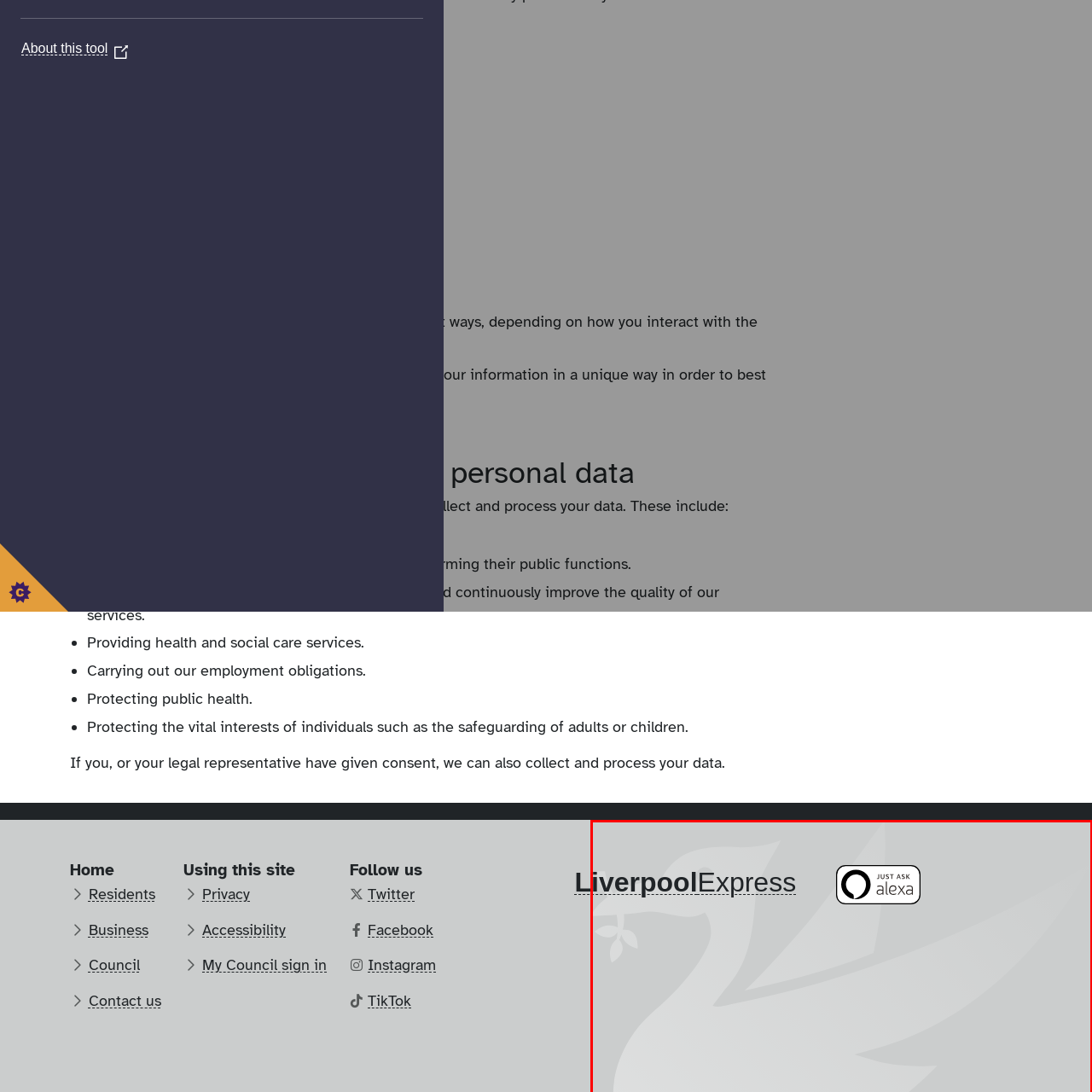View the element within the red boundary, What is the purpose of the message in the image? 
Deliver your response in one word or phrase.

To invite users to engage with the council's offerings